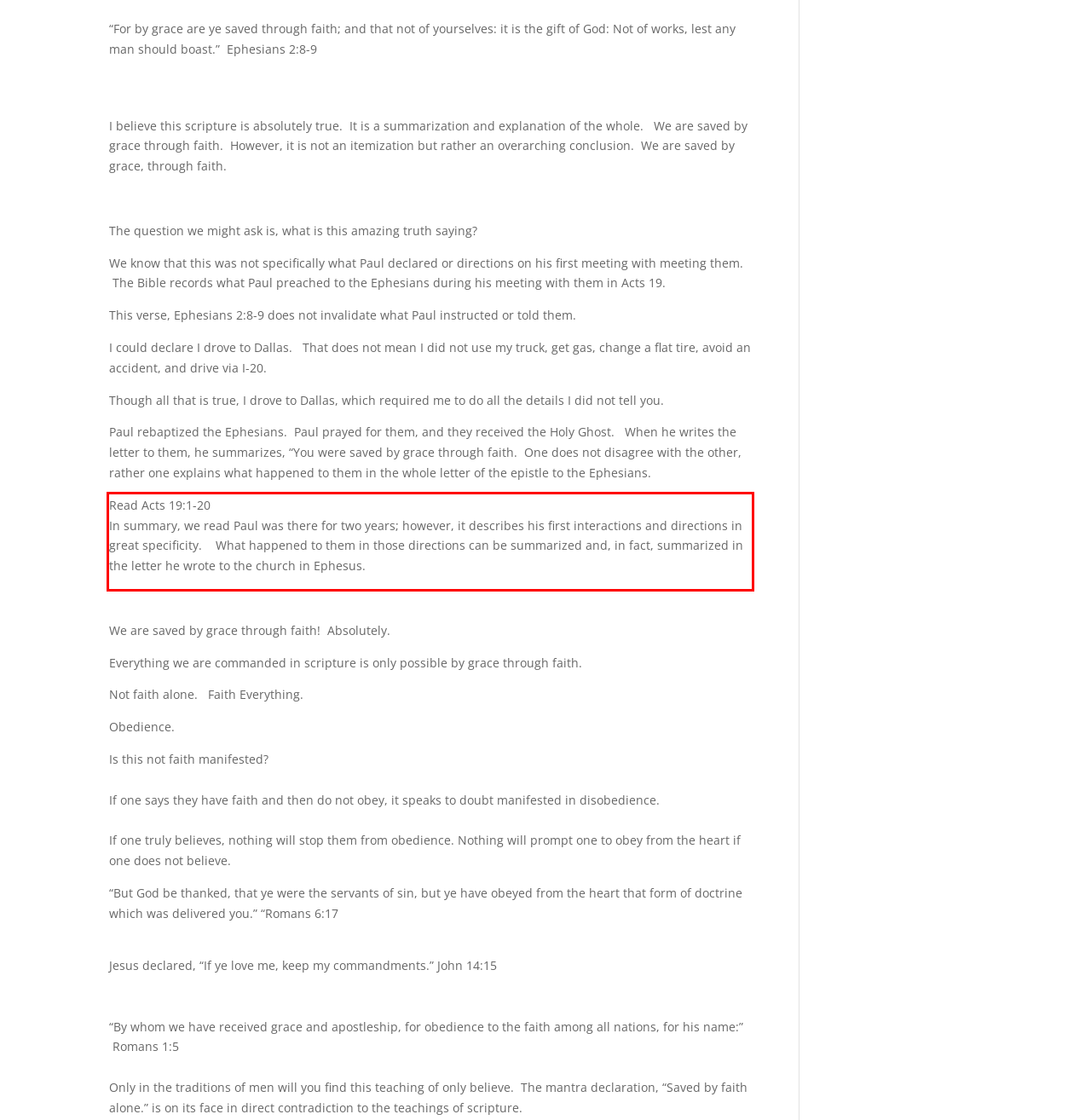Please perform OCR on the UI element surrounded by the red bounding box in the given webpage screenshot and extract its text content.

Read Acts 19:1-20 In summary, we read Paul was there for two years; however, it describes his first interactions and directions in great specificity. What happened to them in those directions can be summarized and, in fact, summarized in the letter he wrote to the church in Ephesus.